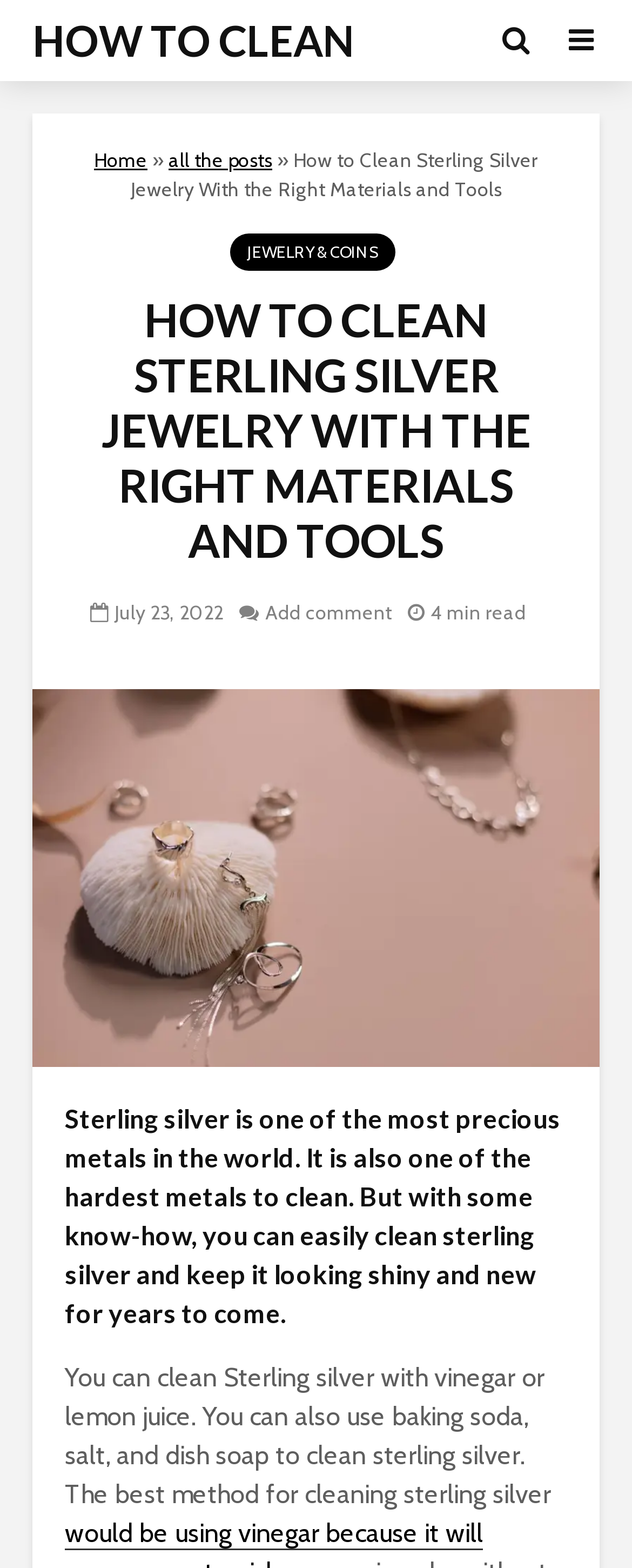Create a detailed narrative of the webpage’s visual and textual elements.

The webpage is about cleaning sterling silver jewelry. At the top left, there is a link "HOW TO CLEAN" and a navigation menu with links to "Home", "all the posts", and "JEWELRY & COINS". Below the navigation menu, there is a heading that reads "HOW TO CLEAN STERLING SILVER JEWELRY WITH THE RIGHT MATERIALS AND TOOLS". 

To the right of the heading, there is a date "July 23, 2022" and a link to add a comment, accompanied by a "4 min read" label. Below the heading, there is a large image related to cleaning sterling silver jewelry, taking up most of the width of the page.

Below the image, there are two paragraphs of text. The first paragraph explains that sterling silver is a precious metal that is hard to clean, but with the right methods, it can be kept shiny and new. The second paragraph discusses various methods for cleaning sterling silver, including using vinegar, lemon juice, baking soda, salt, and dish soap.